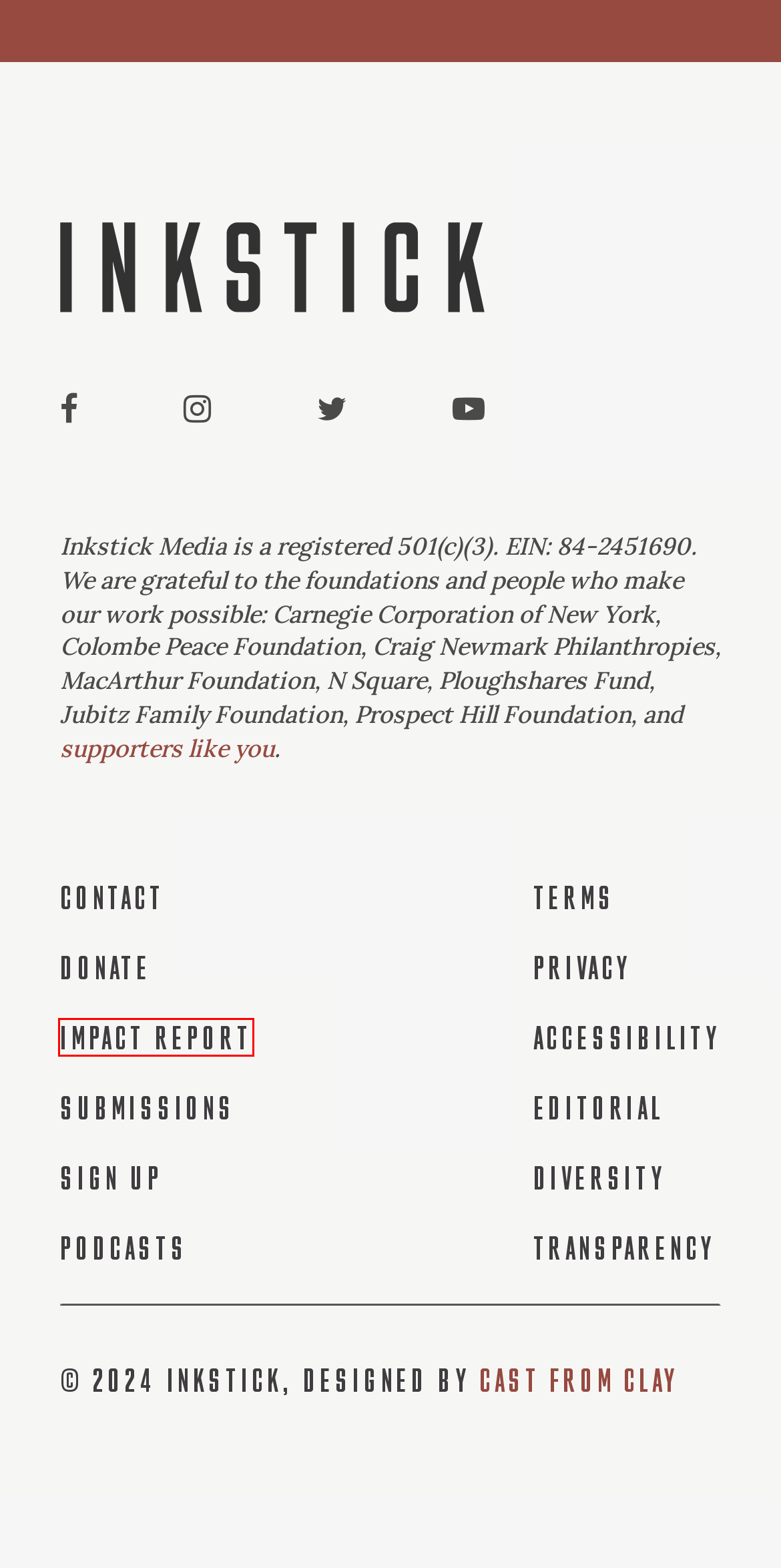You are given a screenshot of a webpage with a red rectangle bounding box around a UI element. Select the webpage description that best matches the new webpage after clicking the element in the bounding box. Here are the candidates:
A. Our Newsletters - Inkstick
B. Submissions - Inkstick
C. Transparency - Inkstick
D. Contact - Inkstick
E. Accessibility - Inkstick
F. Editorial - Inkstick
G. Impact Report - Inkstick
H. Donate - Inkstick

G